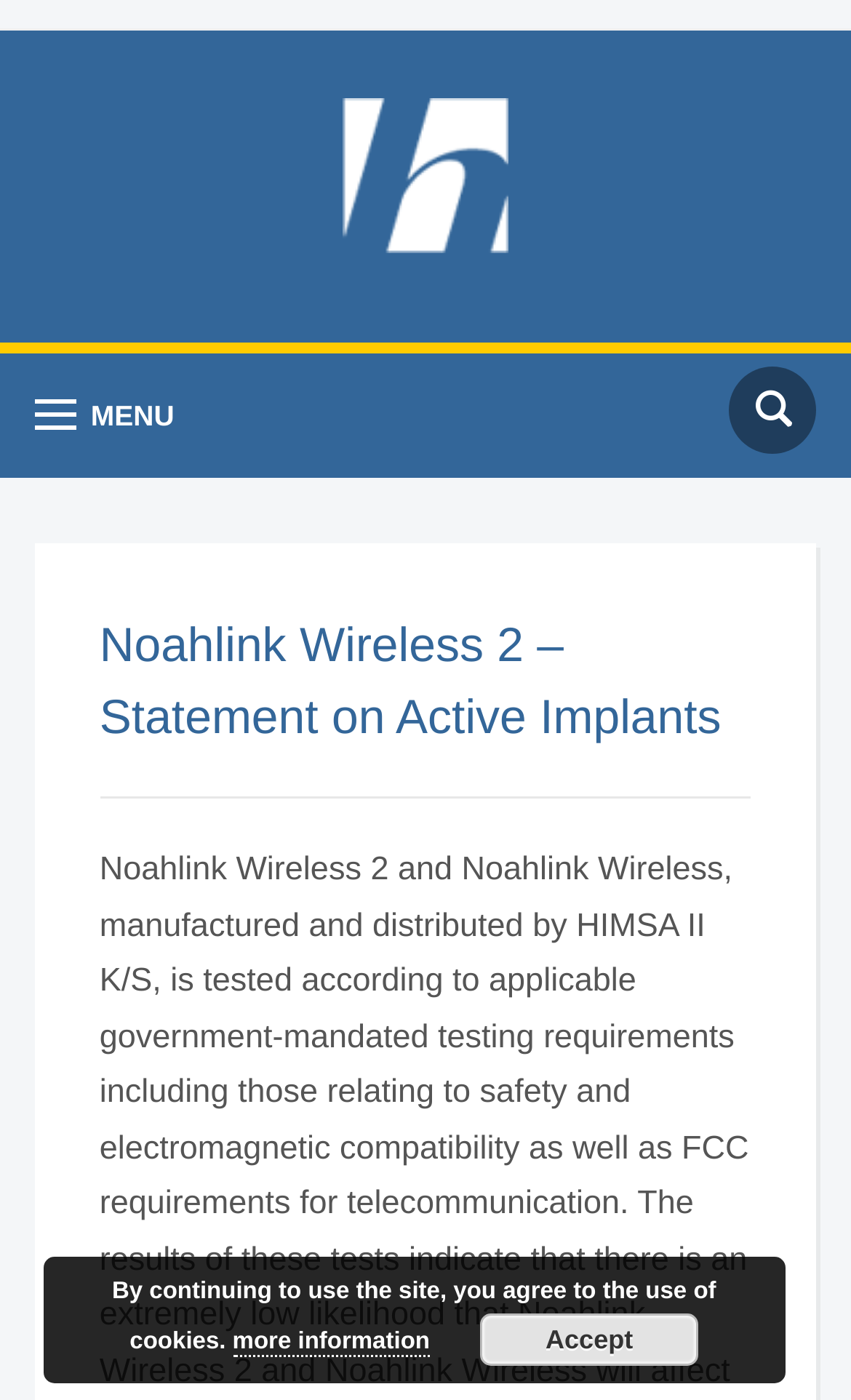Is there a search function on the webpage?
Respond with a short answer, either a single word or a phrase, based on the image.

Yes